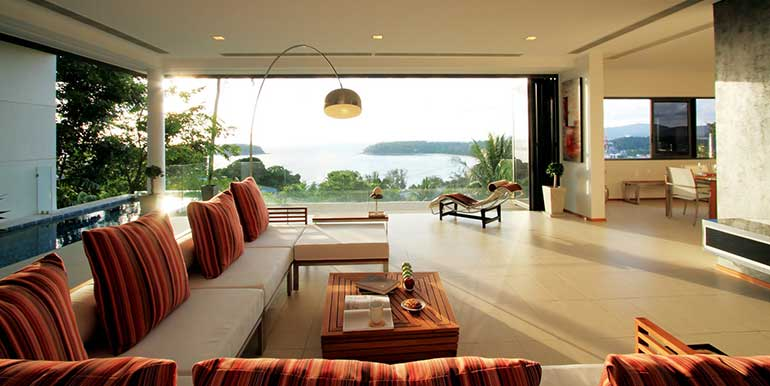Give a one-word or short phrase answer to the question: 
What type of view is visible from the living space?

Panoramic landscape